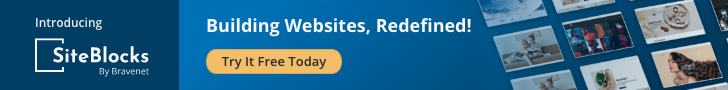What is the purpose of the graphical elements and images on the banner?
Please give a detailed and elaborate answer to the question based on the image.

The caption states that the overall aesthetic includes graphical elements and images of website templates or concepts, which suggests that these visual elements are intended to convey the versatility and modernity of the SiteBlocks service, showcasing its capabilities and features.